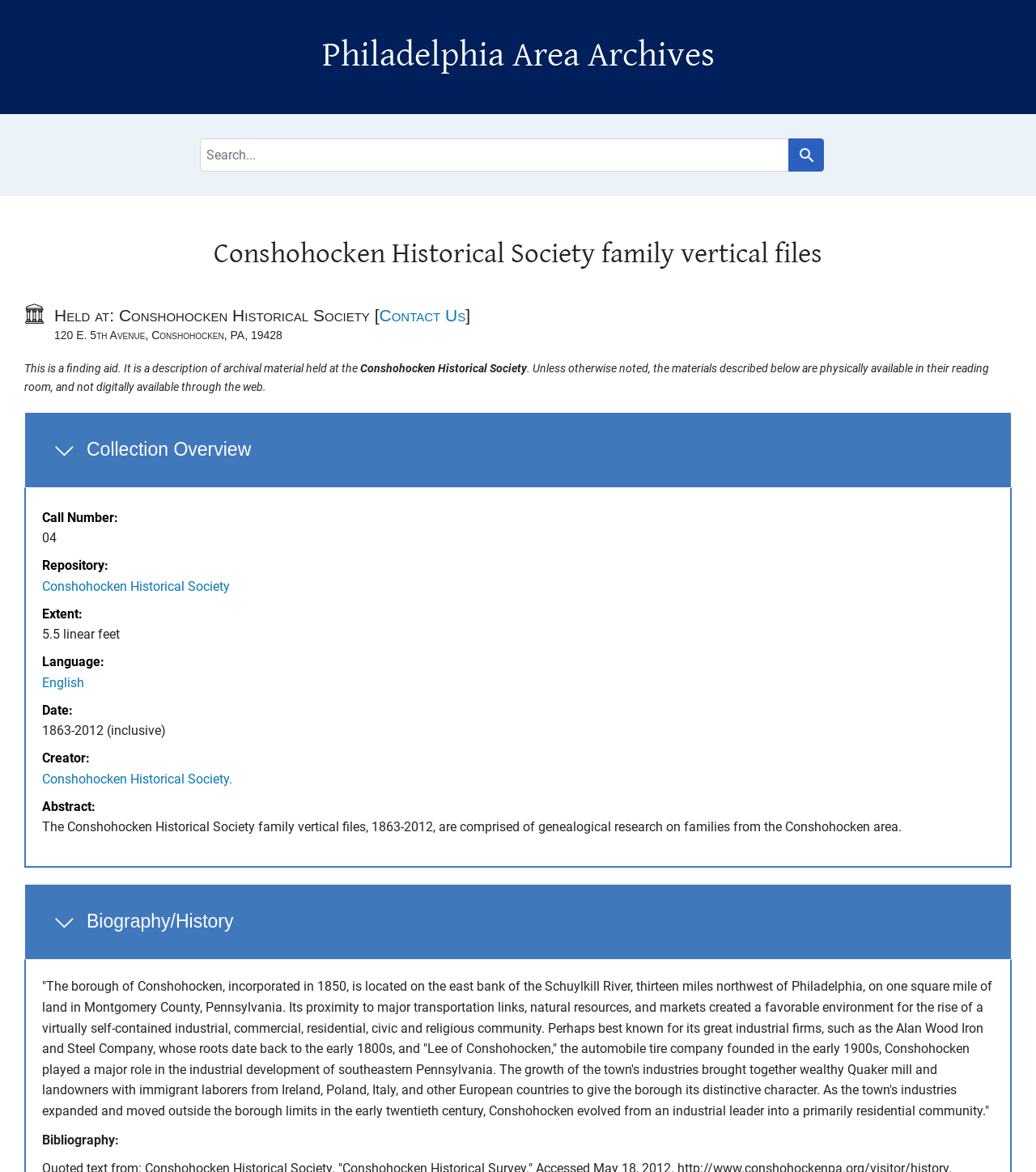Provide the bounding box coordinates, formatted as (top-left x, top-left y, bottom-right x, bottom-right y), with all values being floating point numbers between 0 and 1. Identify the bounding box of the UI element that matches the description: Skip to search

[0.008, 0.003, 0.06, 0.01]